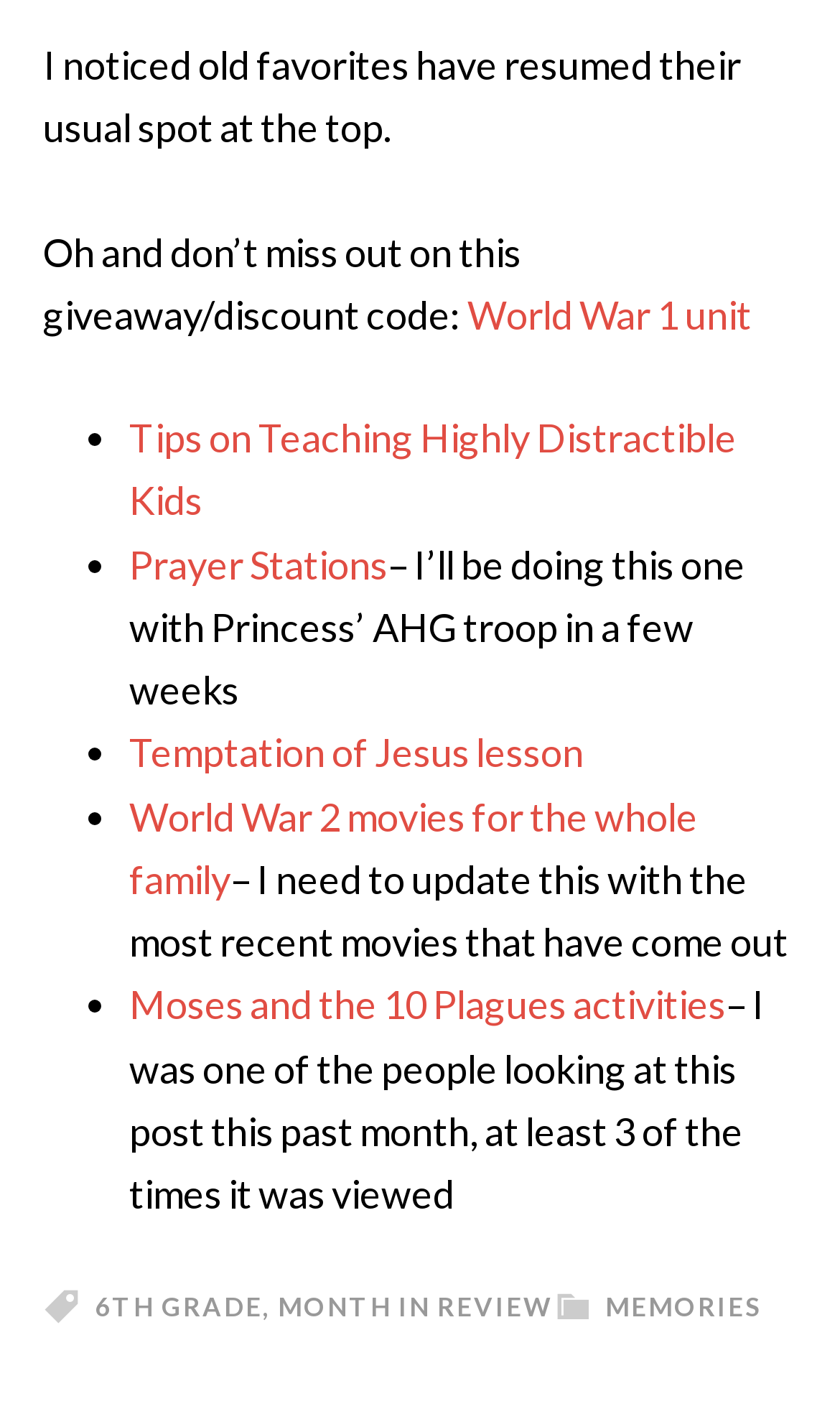Please give the bounding box coordinates of the area that should be clicked to fulfill the following instruction: "Click on the 'World War 1 unit' link". The coordinates should be in the format of four float numbers from 0 to 1, i.e., [left, top, right, bottom].

[0.556, 0.206, 0.895, 0.24]